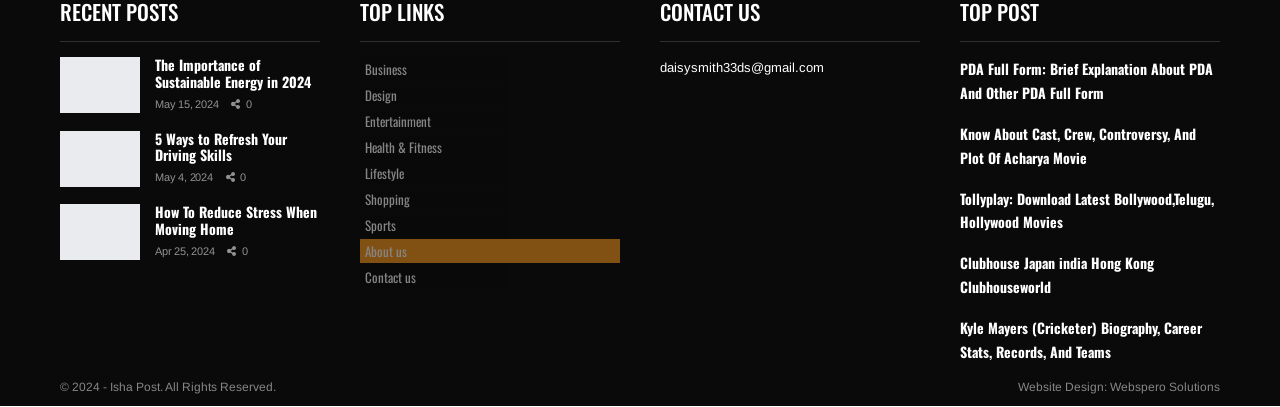Who designed the website?
Please provide a comprehensive answer based on the details in the screenshot.

The website designer can be found by looking at the StaticText element at the bottom of the webpage, which says 'Website Design: Webspero Solutions'.